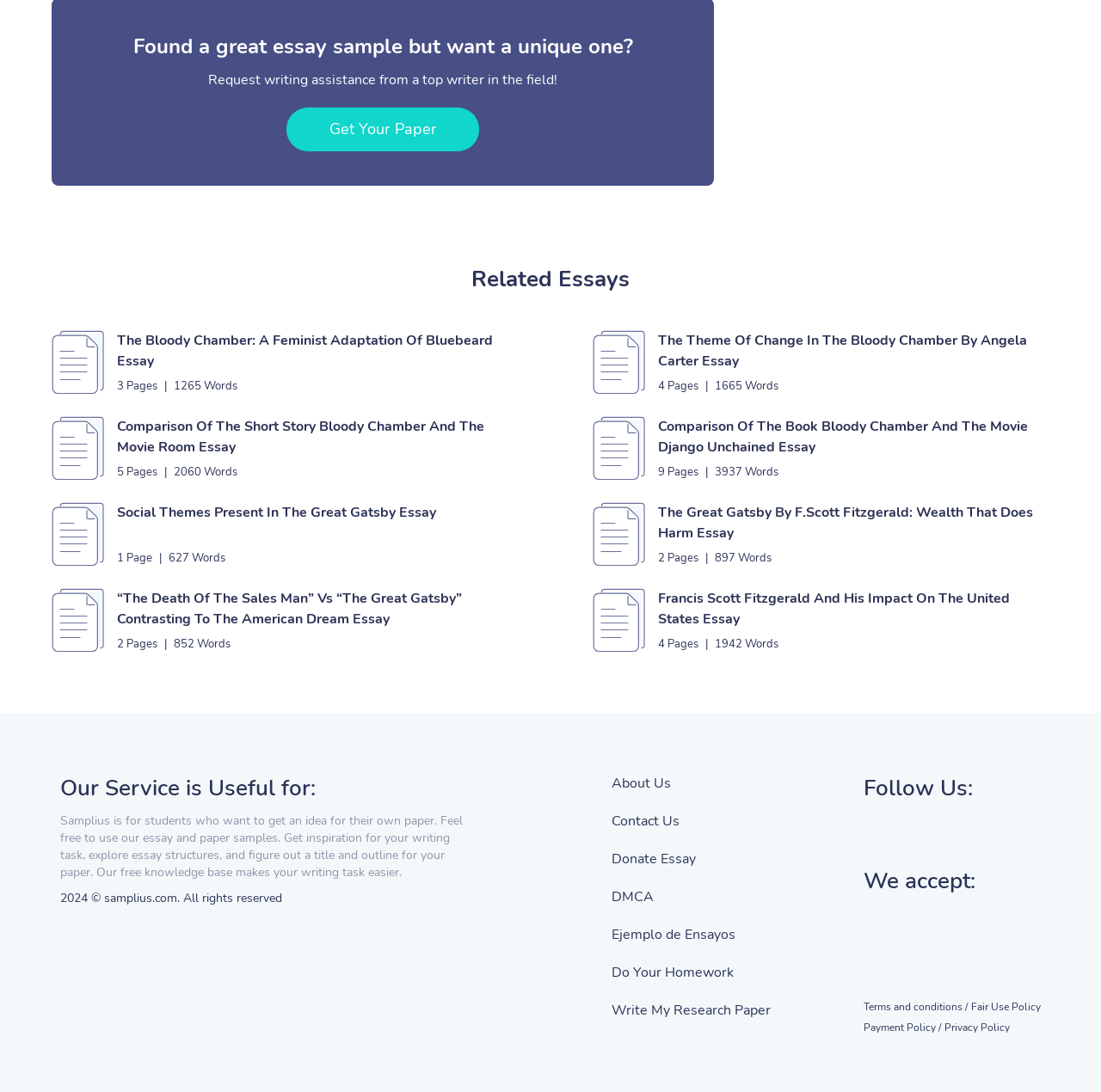Respond with a single word or phrase:
Where can I find information about Samplius' terms and conditions?

At the bottom of the webpage